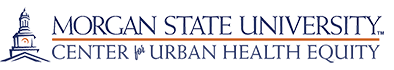Convey a detailed narrative of what is depicted in the image.

The image features the logo of the Morgan State University Center for Urban Health Equity. The design elements showcase a traditional academic style, with a classic font that emphasizes the institution's name. The logo includes a depiction of a university building with a dome, symbolizing the educational and research focus of the center. The colors predominantly consist of navy blue and orange, reflecting a professional yet inviting aesthetic. This logo serves as a representation of the center's commitment to addressing health disparities and promoting health equity within urban communities.